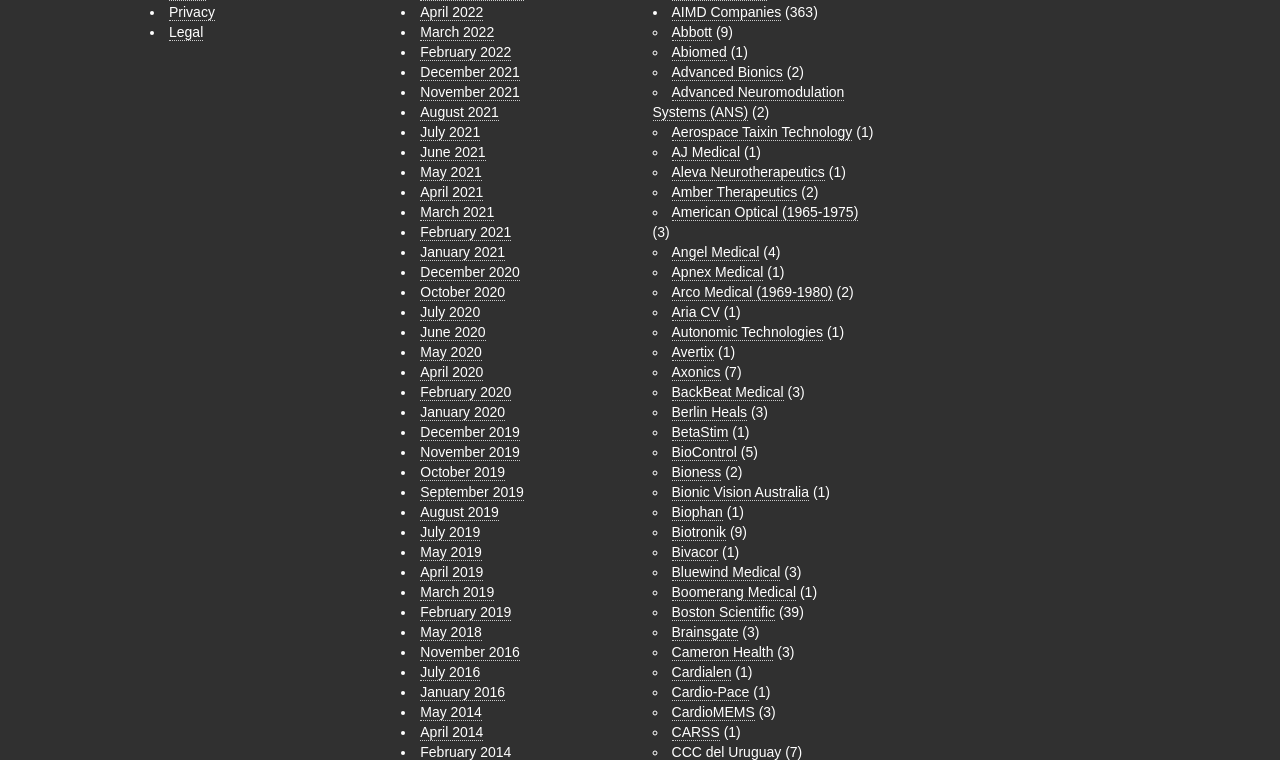Refer to the screenshot and answer the following question in detail:
What is the earliest date listed?

By examining the list of dates, I can see that the earliest date listed is April 2014, which is located at the bottom of the list.